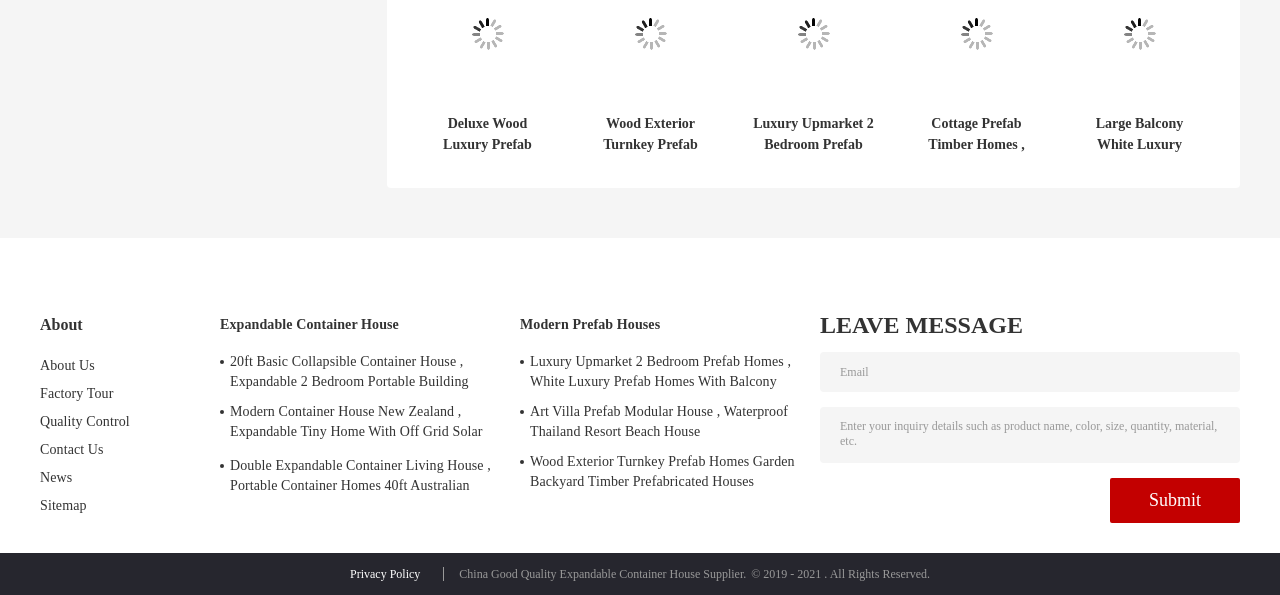Based on the image, provide a detailed and complete answer to the question: 
How many prefab house types are shown?

Based on the webpage, there are 5 prefab house types shown with images and headings, including Deluxe Wood Luxury Prefab House Duplex Aluminium House Kit With Garden, Wood Exterior Turnkey Prefab Homes Garden Backyard Timber Prefabricated Houses, Luxury Upmarket 2 Bedroom Prefab Homes, White Luxury Prefab Homes With Balcony, Cottage Prefab Timber Homes, Prefabricated Wooden Houses With Open Area Bathroom, and Large Balcony White Luxury Prefab House Above Water Prefab Floating Chalet.